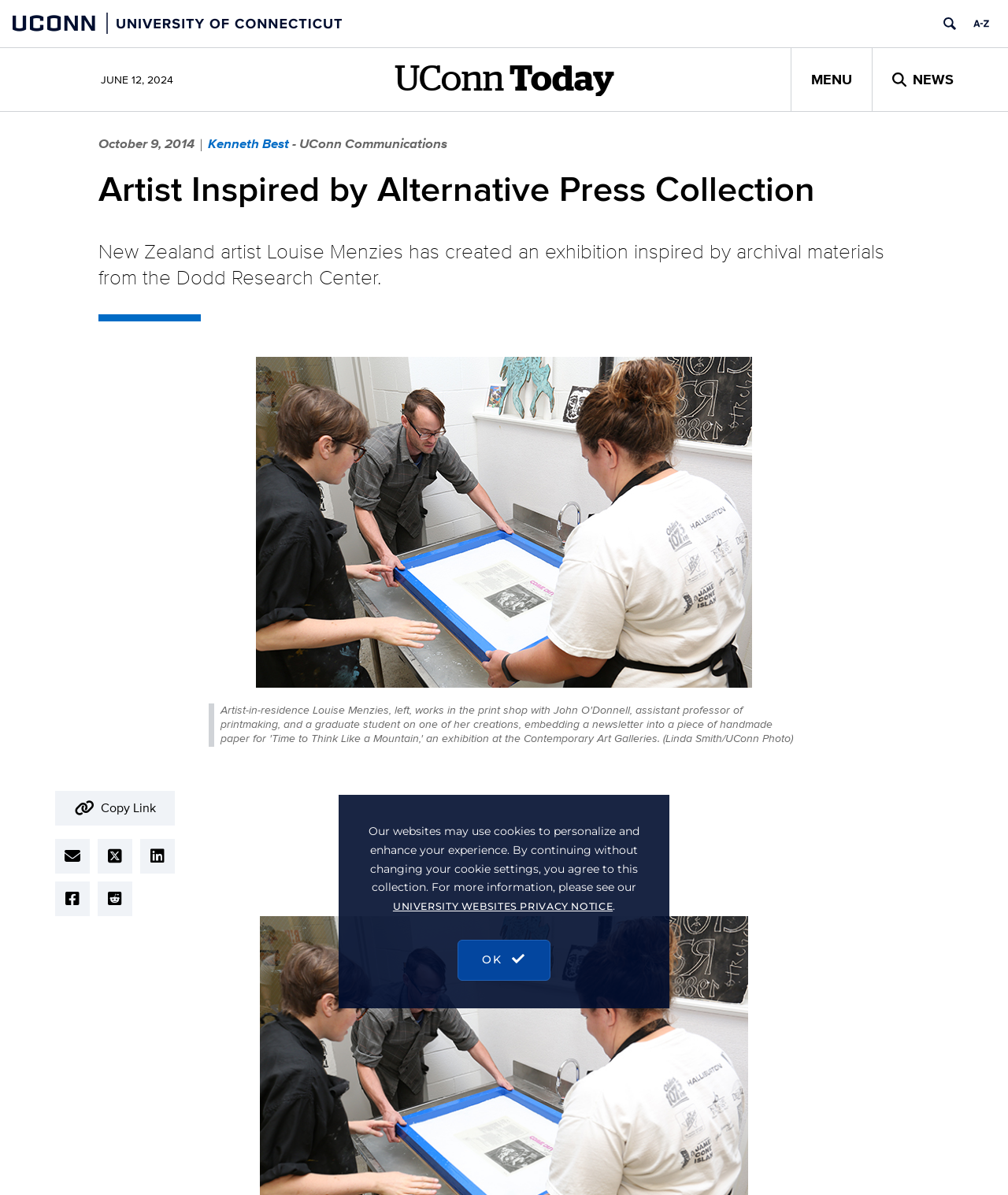Please respond in a single word or phrase: 
What is the date mentioned in the webpage?

JUNE 12, 2024